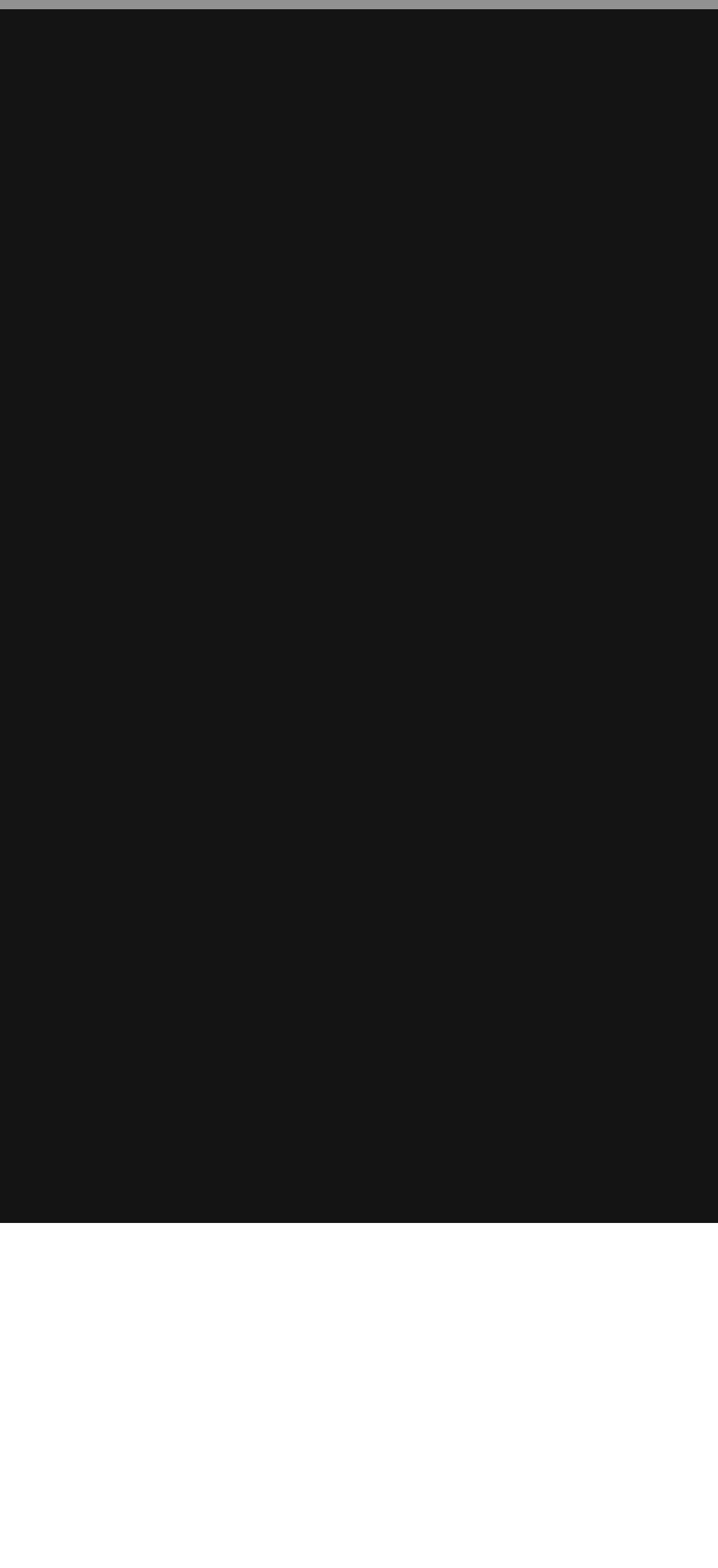Locate the heading on the webpage and return its text.

COMMERCIAL TRASH COLLECTION IN FORT WORTH